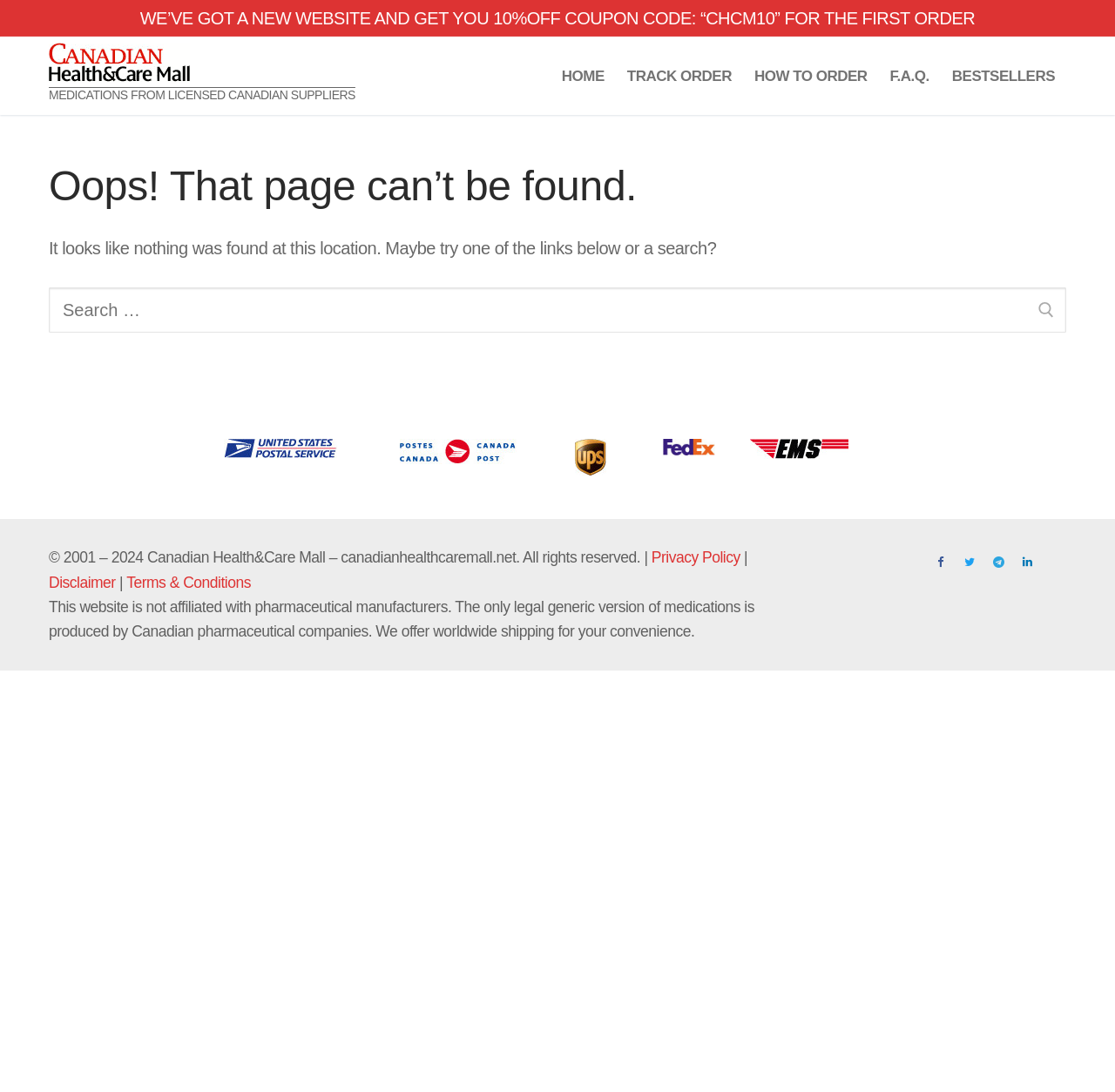What is the purpose of the search box?
Give a single word or phrase answer based on the content of the image.

To search for medications